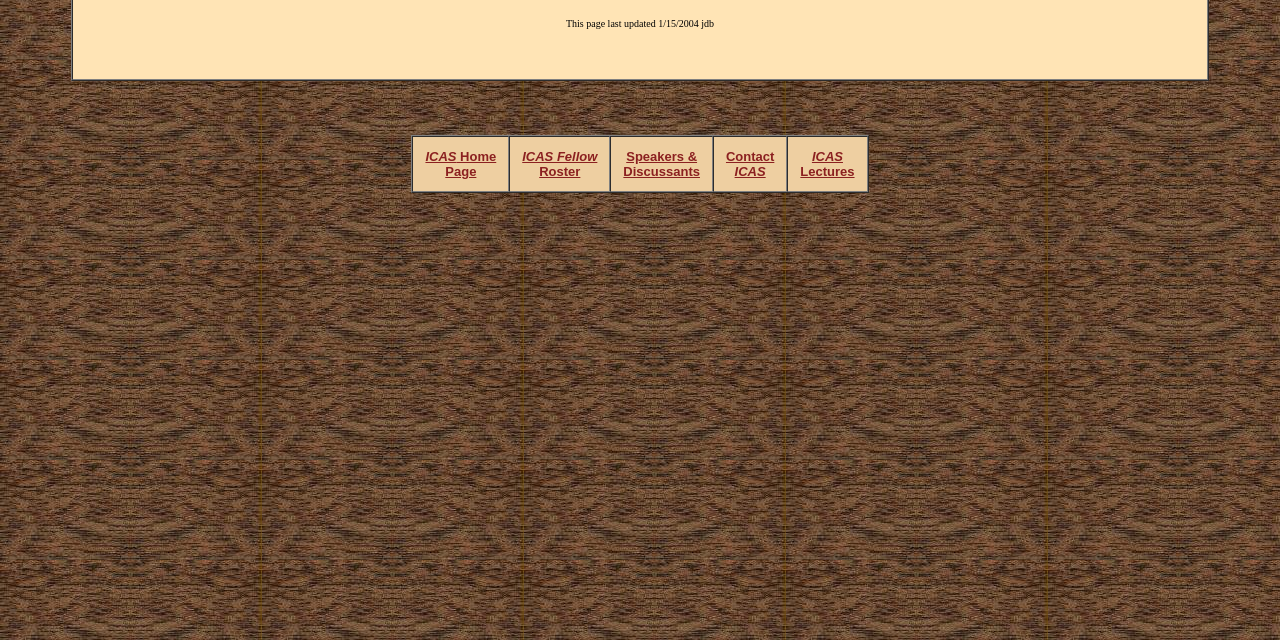Extract the bounding box coordinates of the UI element described by: "Speakers &Discussants". The coordinates should include four float numbers ranging from 0 to 1, e.g., [left, top, right, bottom].

[0.487, 0.23, 0.547, 0.28]